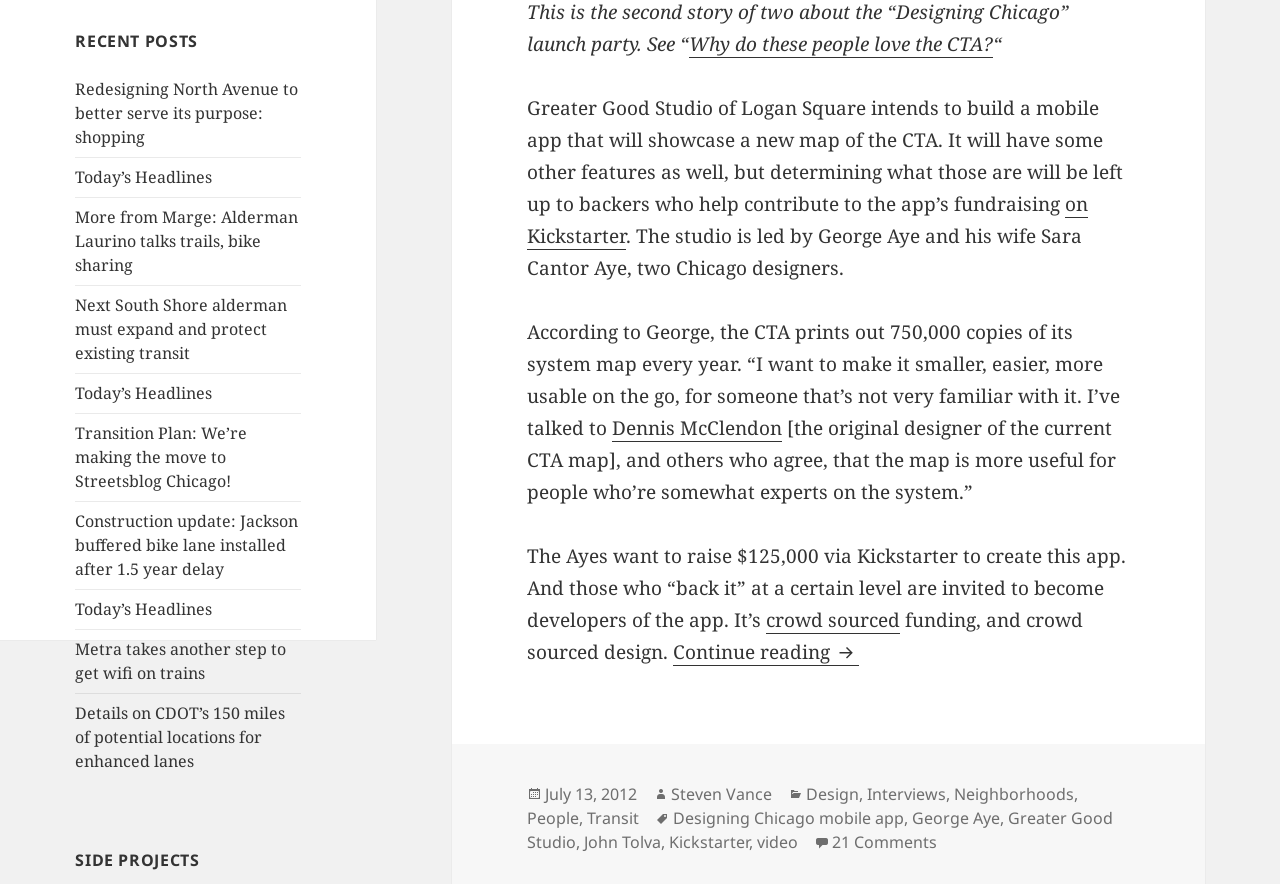Predict the bounding box of the UI element based on this description: "video".

[0.591, 0.94, 0.623, 0.966]